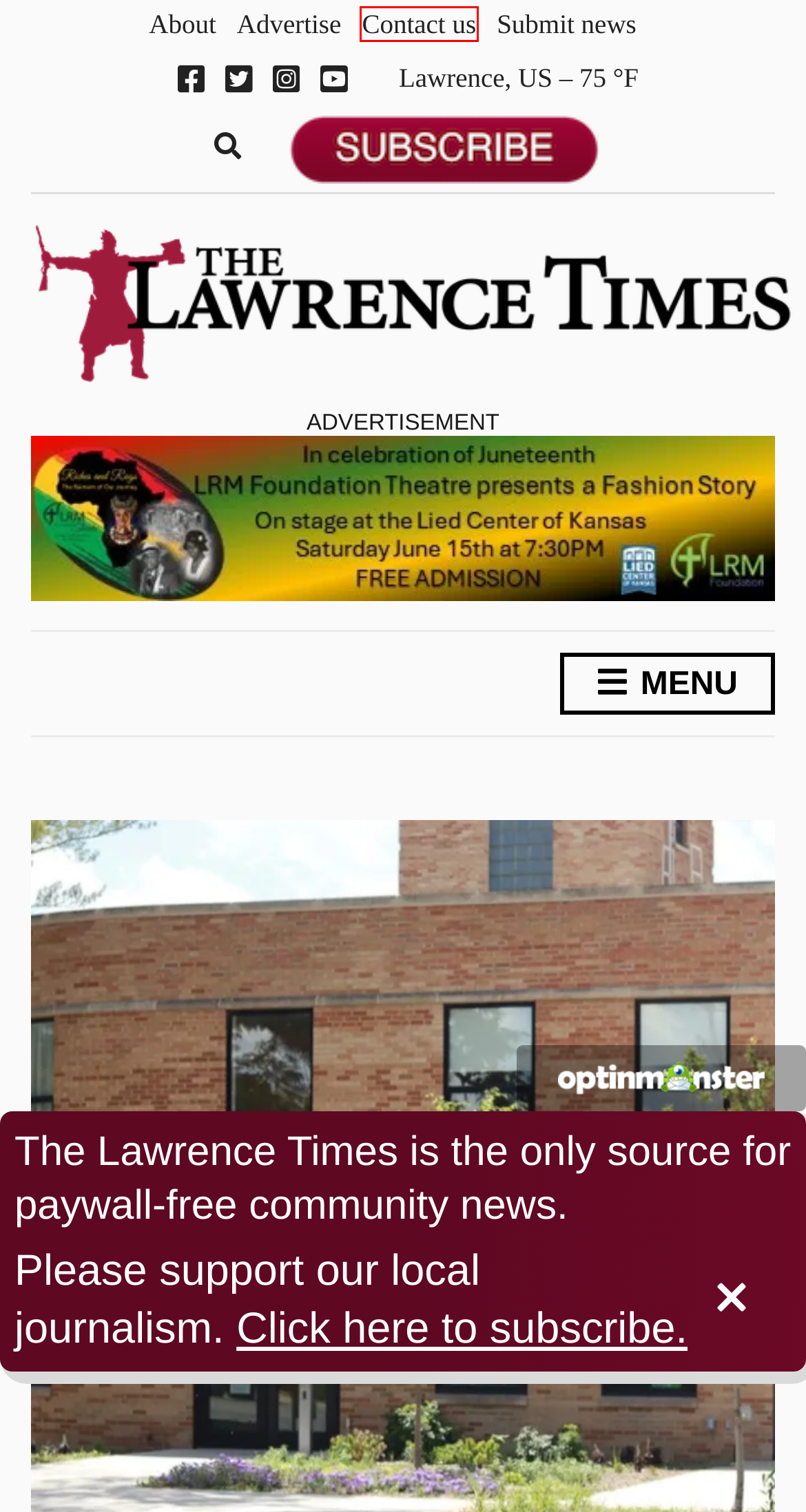You are provided with a screenshot of a webpage highlighting a UI element with a red bounding box. Choose the most suitable webpage description that matches the new page after clicking the element in the bounding box. Here are the candidates:
A. The Lawrence Times – Lawrence, Kansas news and information
B. About Us – The Lawrence Times
C. Lawrence Times – The Lawrence Times
D. Riches and Rags: The Raiment of Our Journey | Lied Center of Kansas
E. Mackenzie Clark – The Lawrence Times
F. Advertise with the Times – The Lawrence Times
G. Events – The Lawrence Times
H. Contact us – The Lawrence Times

H